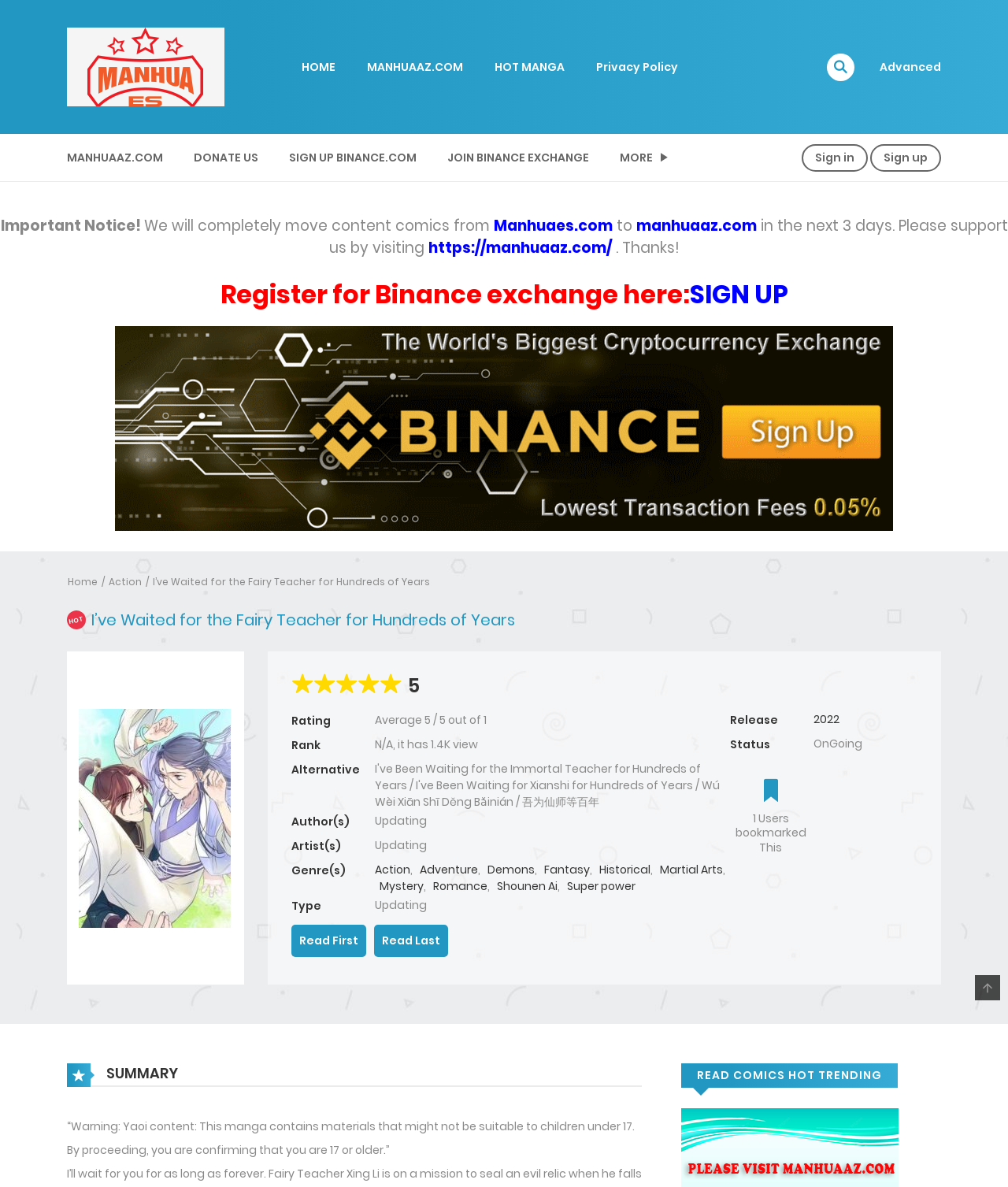Determine the bounding box coordinates for the area that needs to be clicked to fulfill this task: "Read the 'I’ve Waited for the Fairy Teacher for Hundreds of Years' manga". The coordinates must be given as four float numbers between 0 and 1, i.e., [left, top, right, bottom].

[0.152, 0.484, 0.427, 0.496]